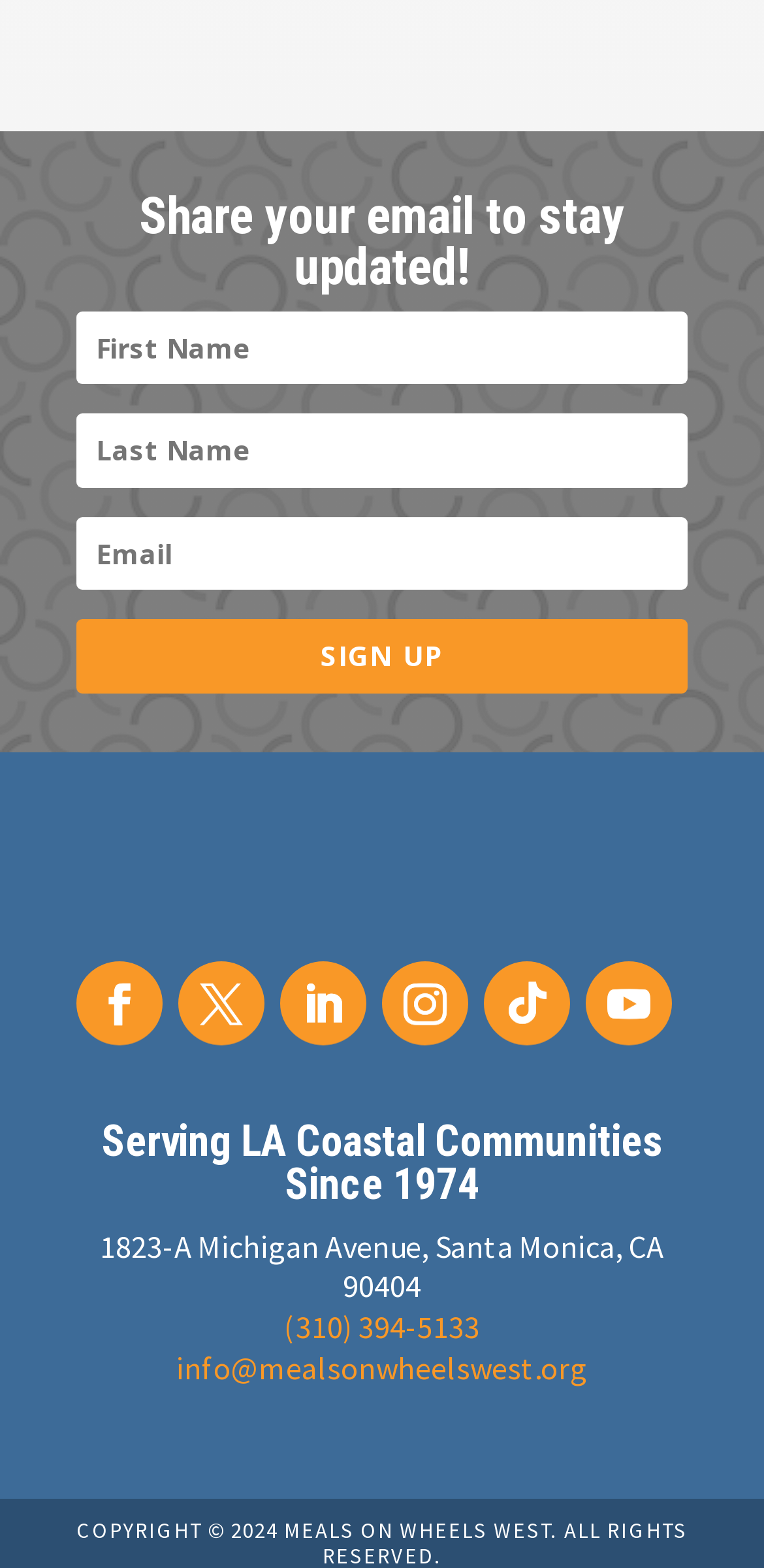Show the bounding box coordinates of the element that should be clicked to complete the task: "visit home".

None